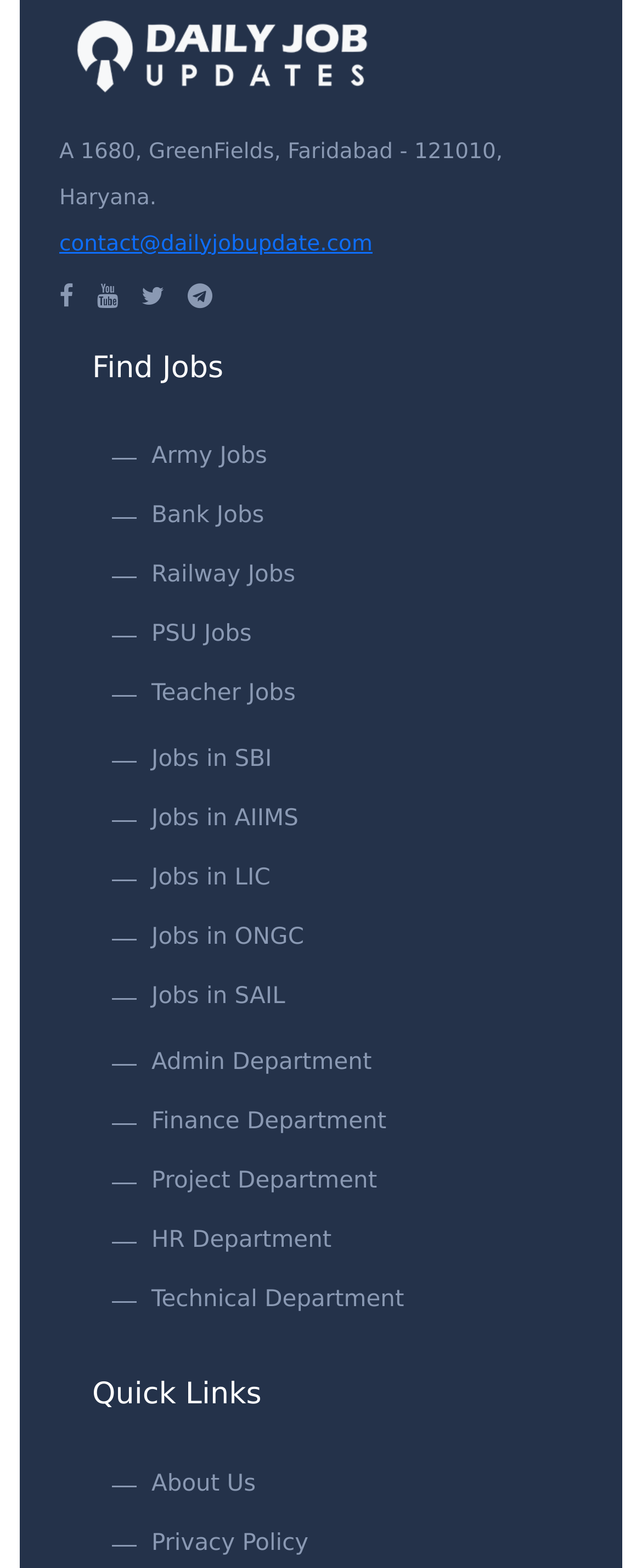Using the description: "contact@dailyjobupdate.com", identify the bounding box of the corresponding UI element in the screenshot.

[0.092, 0.148, 0.58, 0.164]